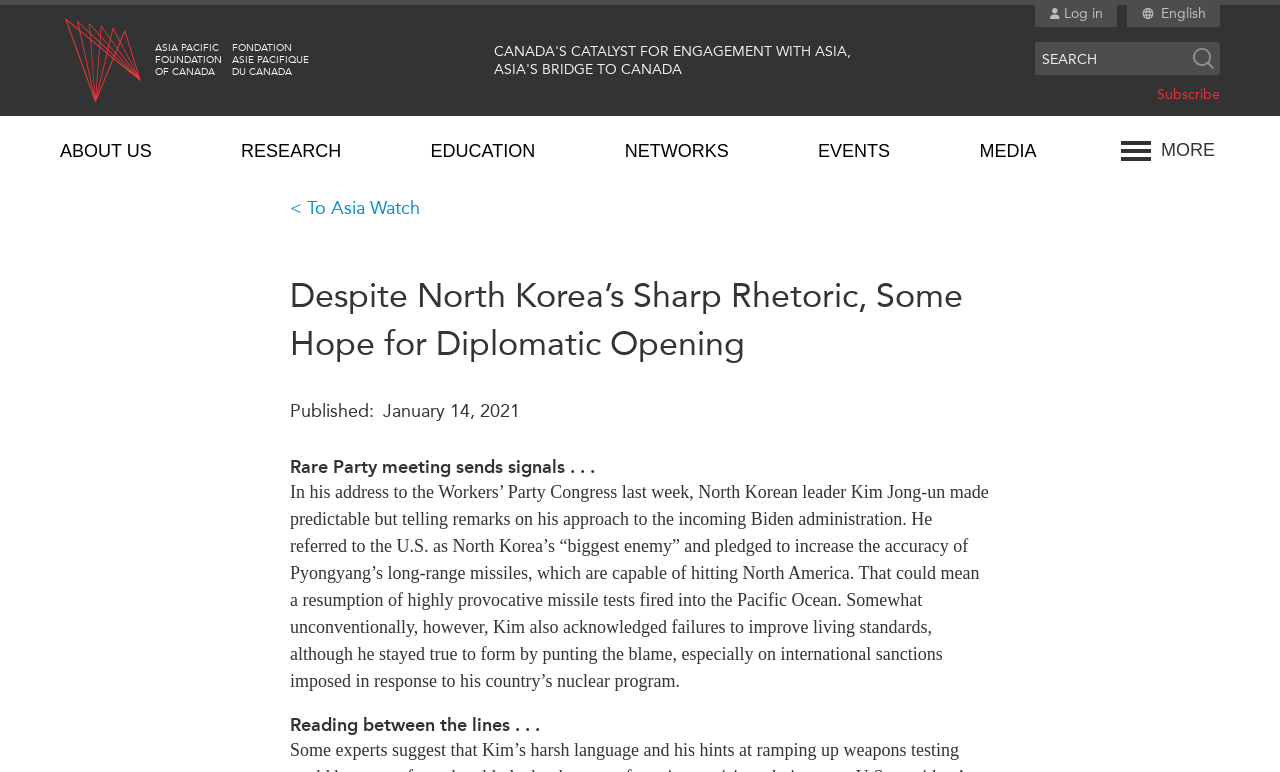What is the name of the foundation?
We need a detailed and exhaustive answer to the question. Please elaborate.

The answer can be found by looking at the logo and text on the top left corner of the webpage, which says 'APF logo ASIA PACIFIC FOUNDATION OF CANADA FONDATION ASIE PACIFIQUE DU CANADA'.